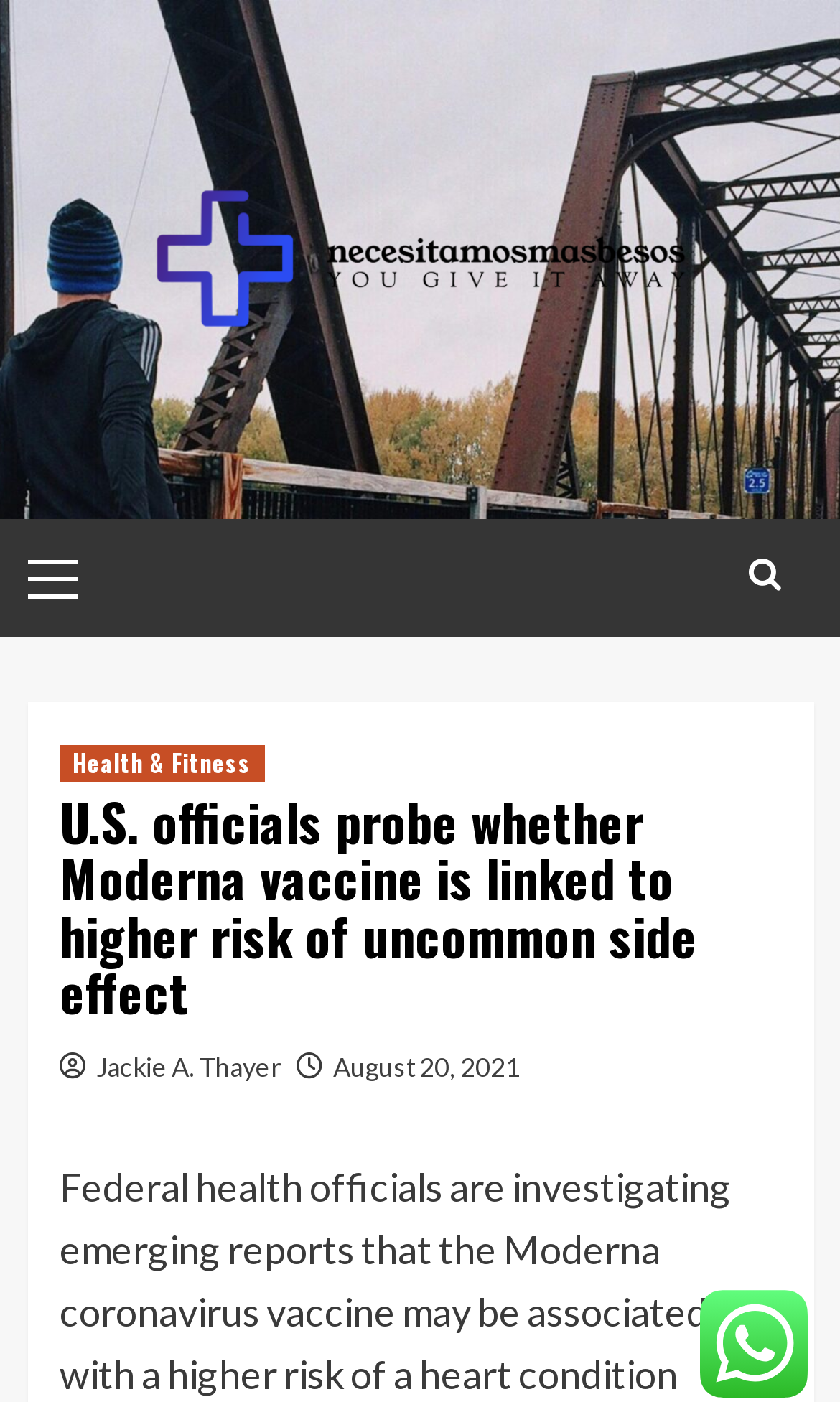Please provide a detailed answer to the question below based on the screenshot: 
When was the article published?

I determined the publication date by looking at the link 'August 20, 2021' which is a sub-element of the header, indicating that this is the date the article was published.